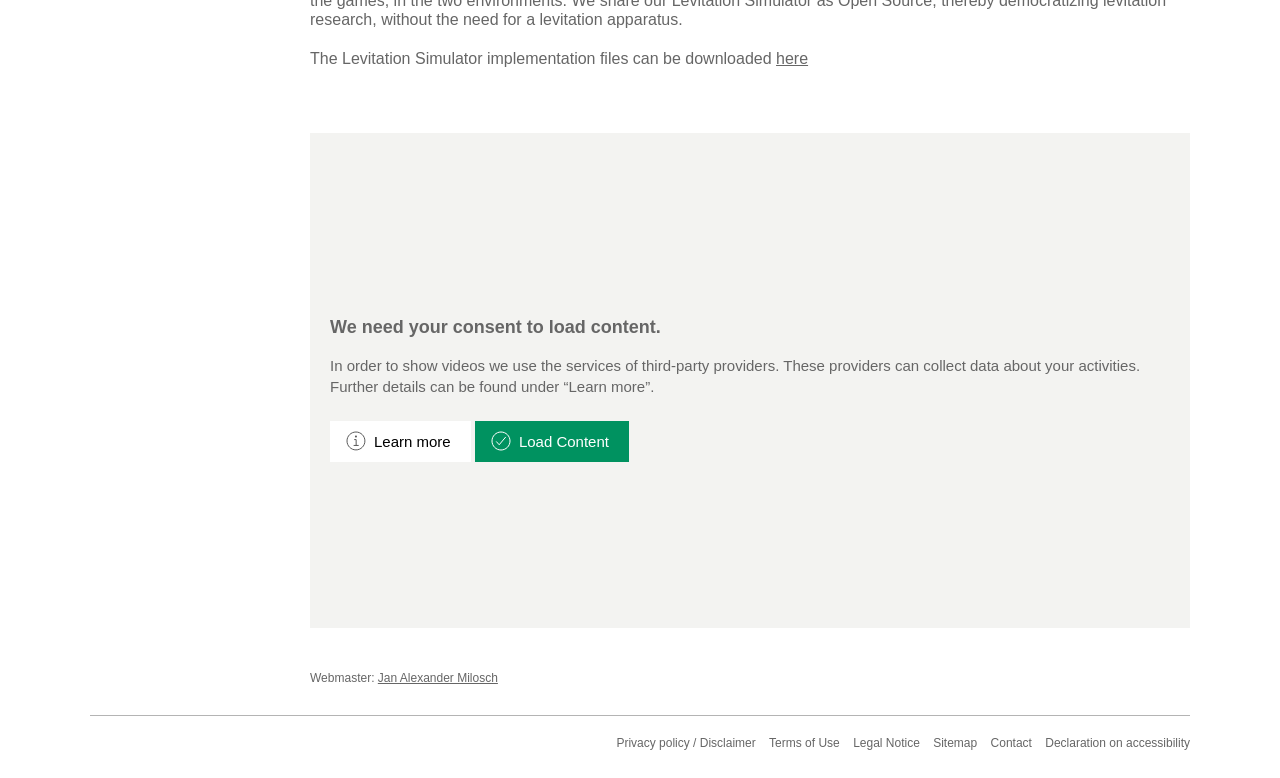Predict the bounding box of the UI element based on the description: "Jan Alexander Milosch". The coordinates should be four float numbers between 0 and 1, formatted as [left, top, right, bottom].

[0.295, 0.862, 0.389, 0.88]